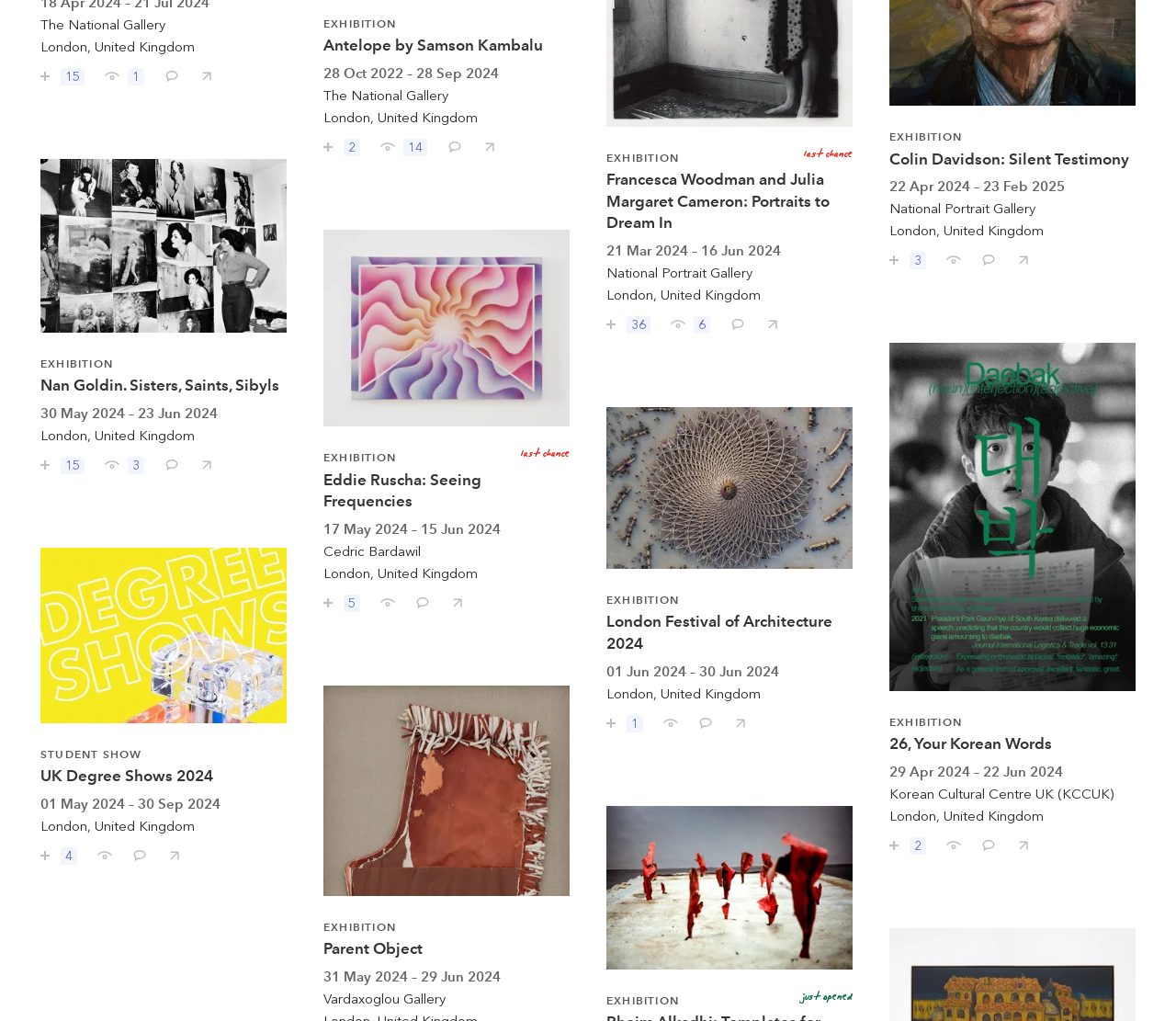Please specify the bounding box coordinates of the region to click in order to perform the following instruction: "Comment on Nan Goldin. Sisters, Saints, Sibyls".

[0.13, 0.437, 0.152, 0.464]